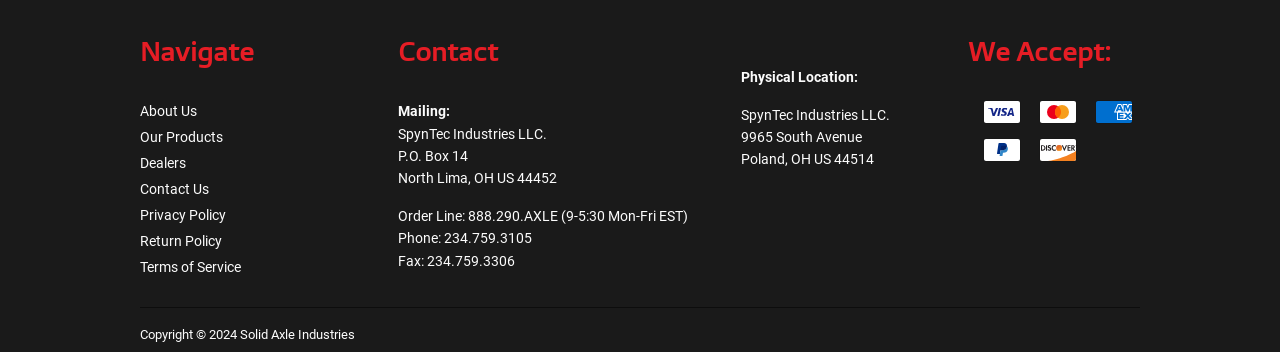Give a one-word or short-phrase answer to the following question: 
What is the phone number for orders?

888.290.AXLE